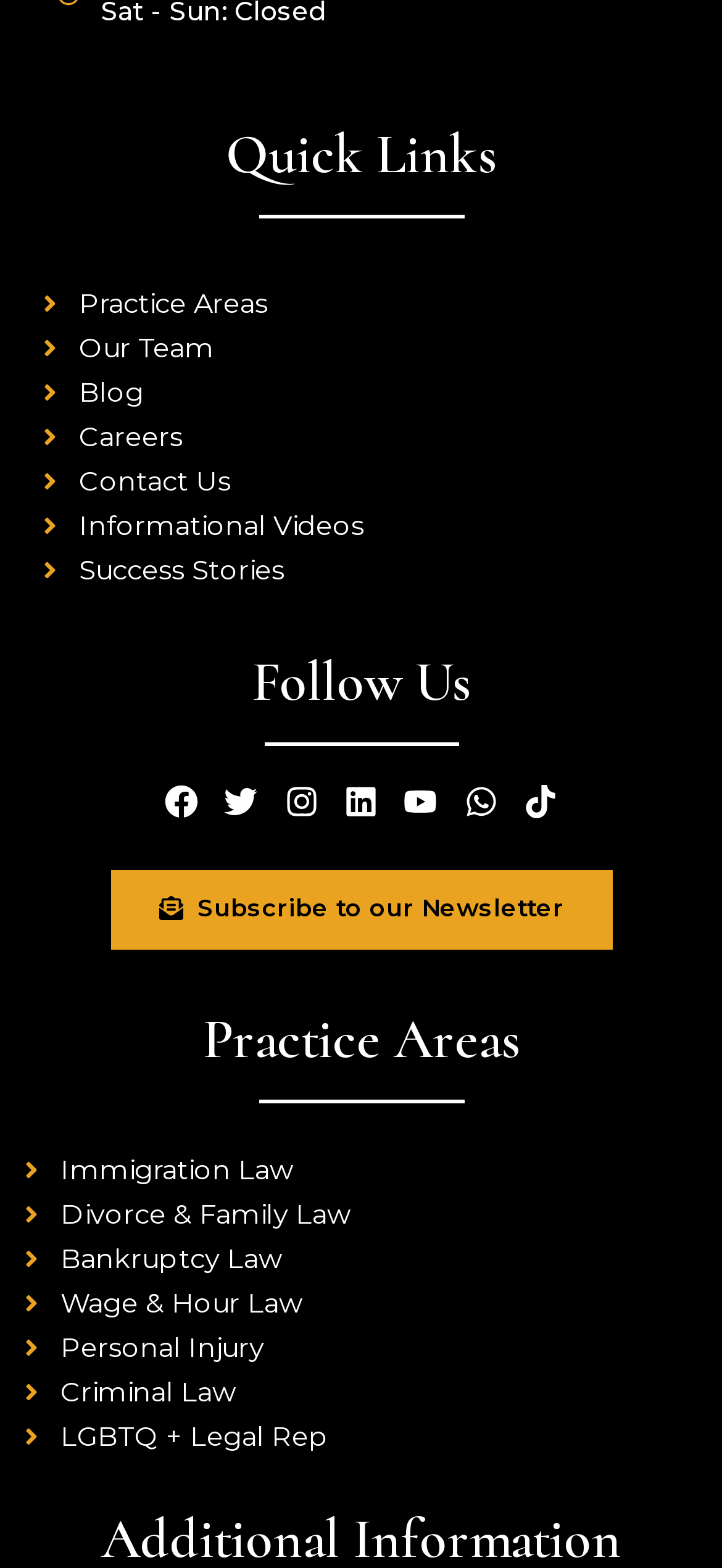Pinpoint the bounding box coordinates of the clickable area necessary to execute the following instruction: "Click on Practice Areas". The coordinates should be given as four float numbers between 0 and 1, namely [left, top, right, bottom].

[0.051, 0.179, 0.949, 0.208]